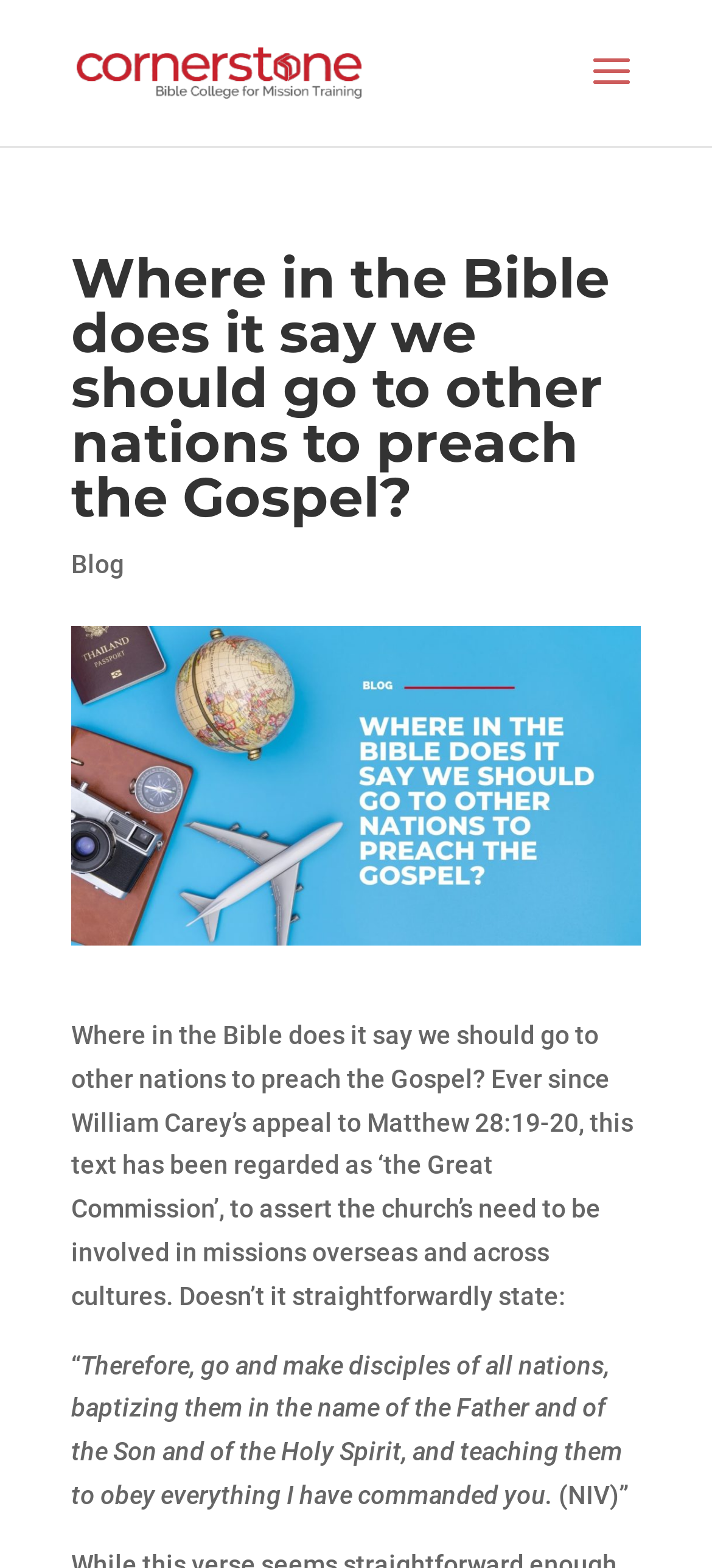Answer this question using a single word or a brief phrase:
What is the name of the Bible college mentioned?

Cornerstone Bible College